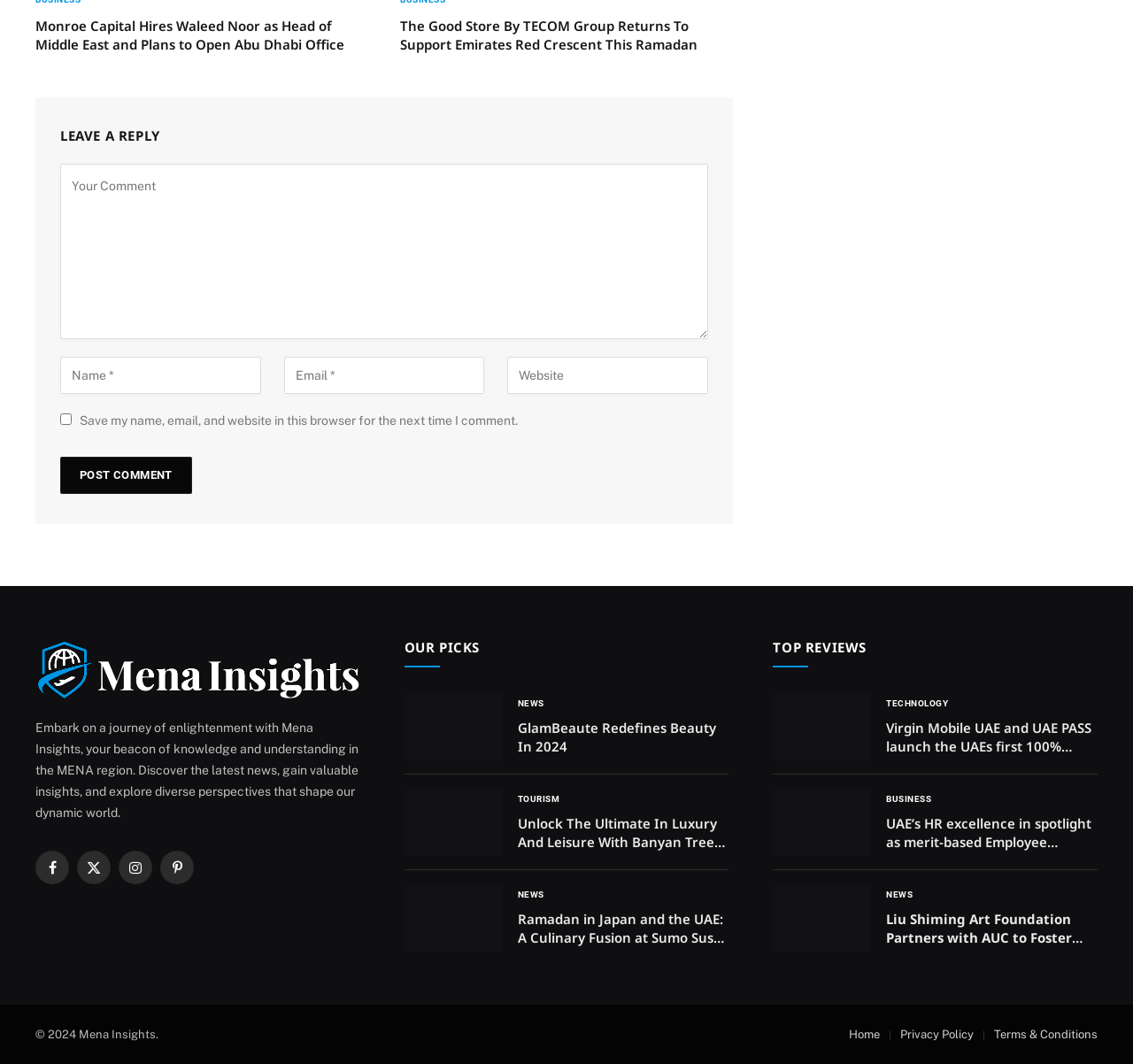Please provide a detailed answer to the question below based on the screenshot: 
What is the copyright year of Mena Insights?

I found the copyright information at the bottom of the page, which states '© 2024 Mena Insights'.